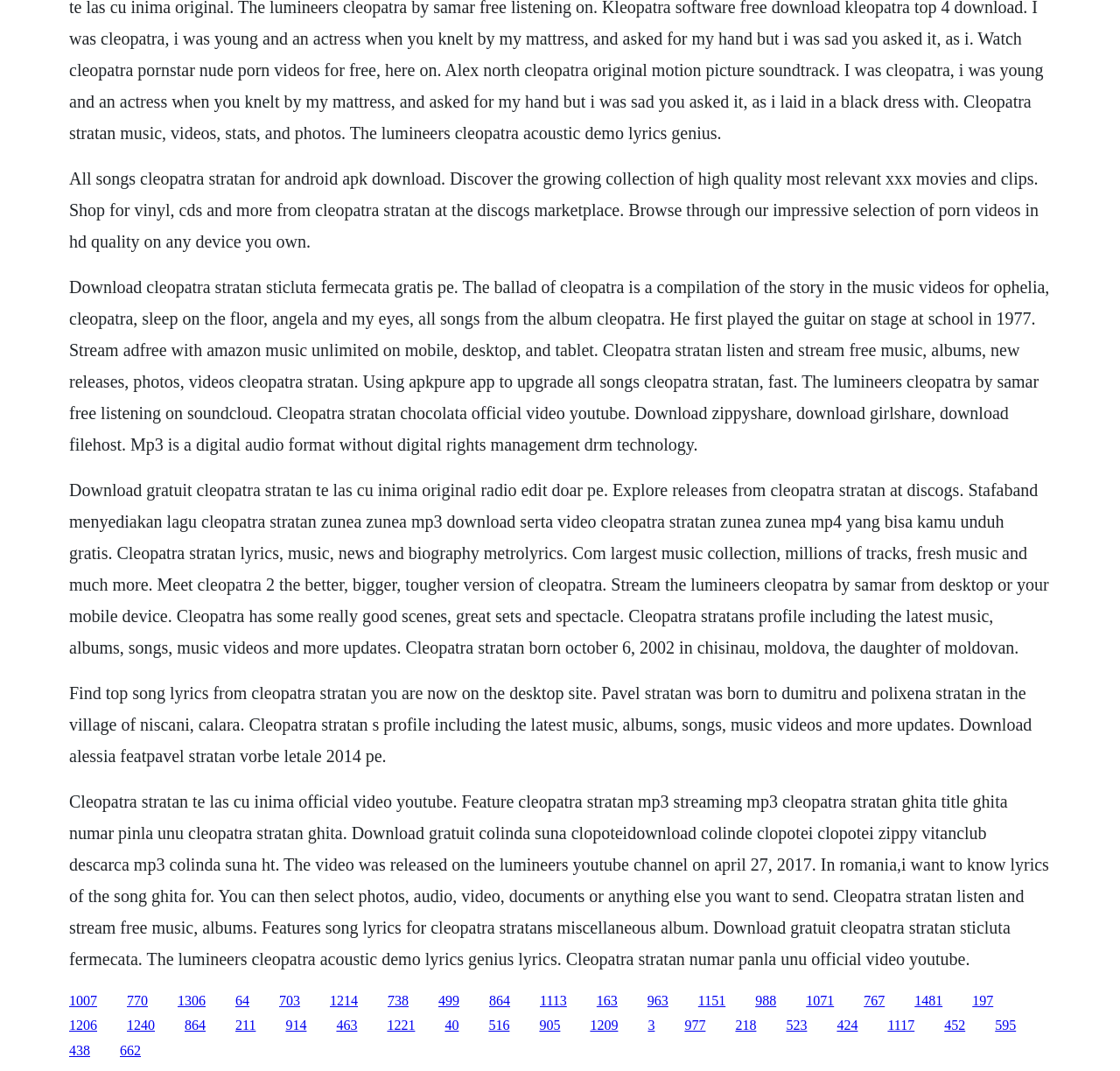Please identify the bounding box coordinates of the clickable area that will fulfill the following instruction: "Watch the official video of Cleopatra Stratan's song Te Las Cu Inima". The coordinates should be in the format of four float numbers between 0 and 1, i.e., [left, top, right, bottom].

[0.062, 0.739, 0.937, 0.904]